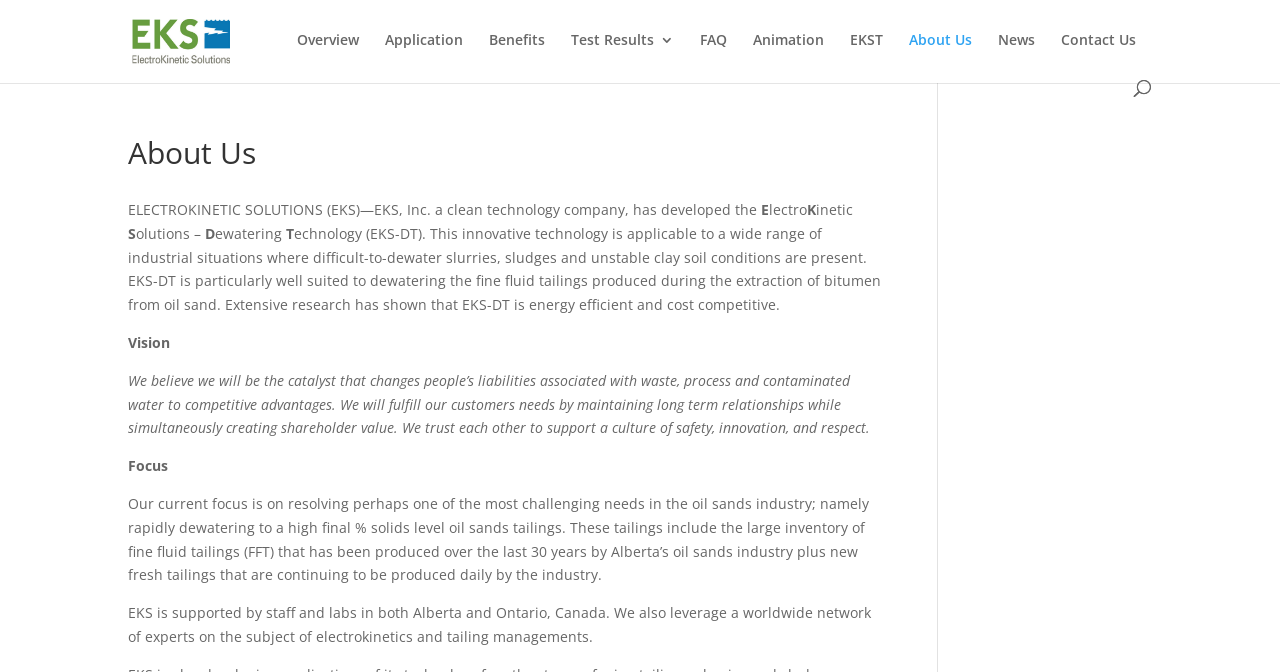What is the technology developed by EKS?
Provide a concise answer using a single word or phrase based on the image.

EKS-DT